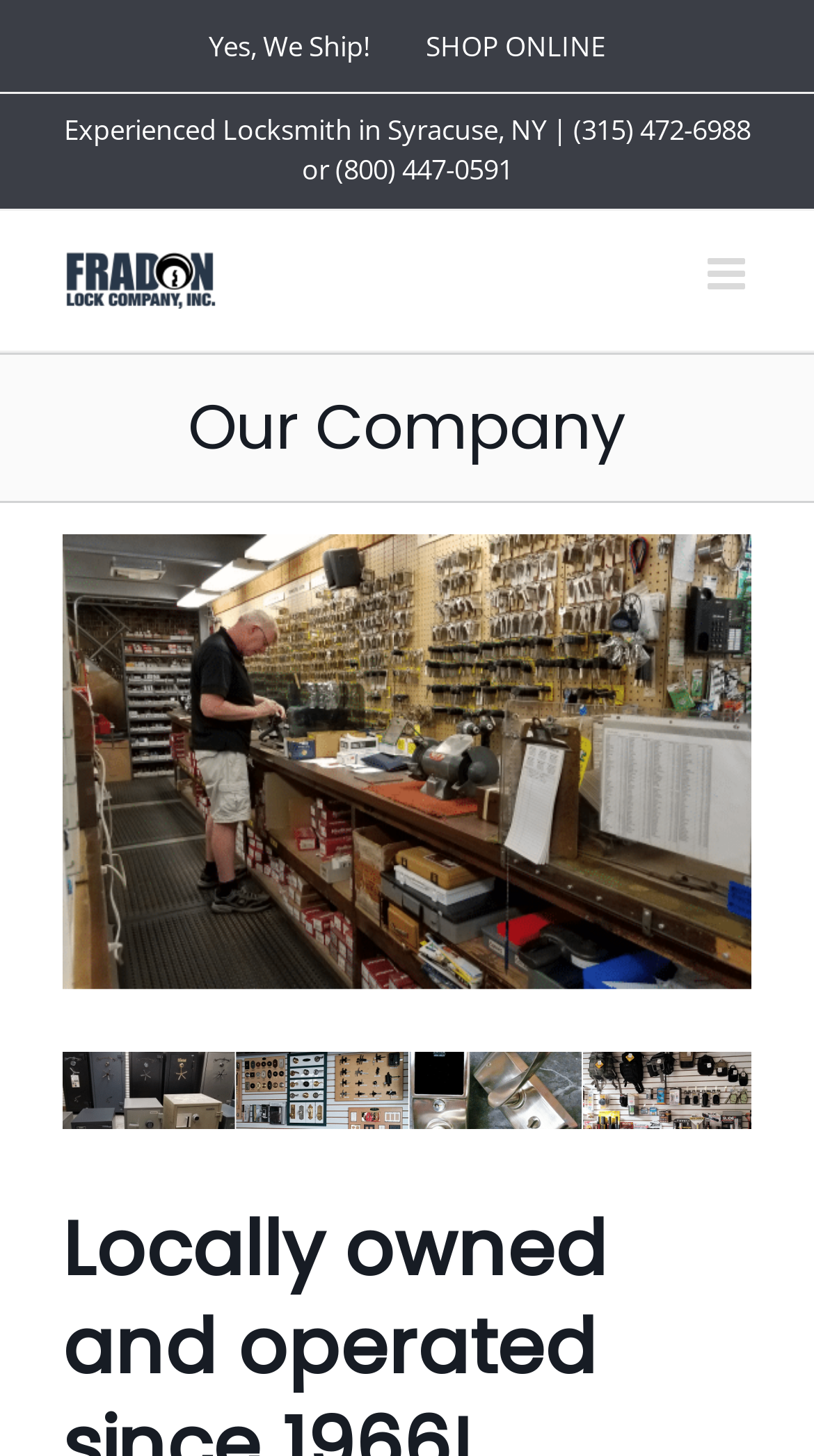Respond to the question below with a single word or phrase: What is the purpose of the toggle button?

To toggle mobile menu